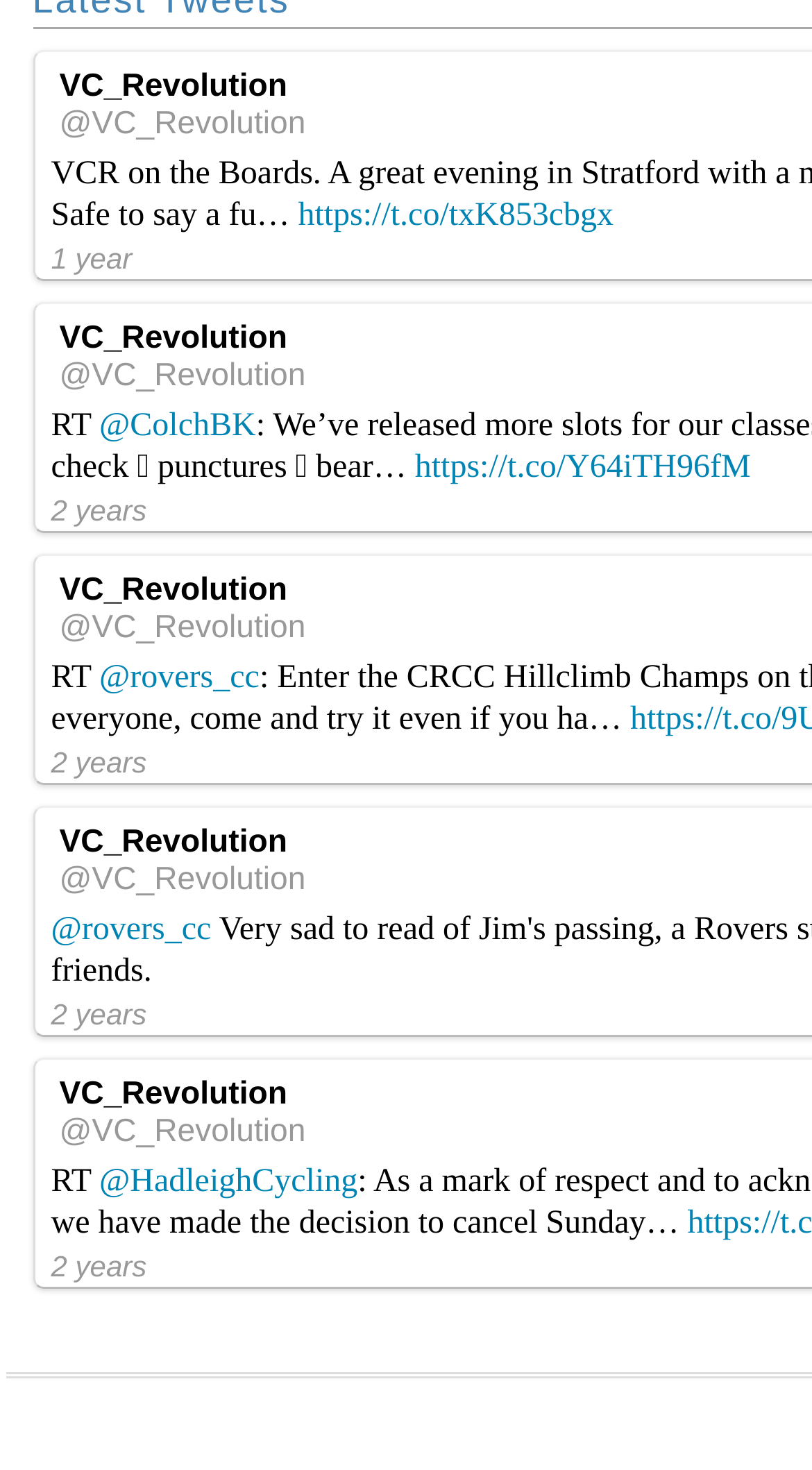Please answer the following question using a single word or phrase: 
What is the username of the first tweet?

@VC_Revolution